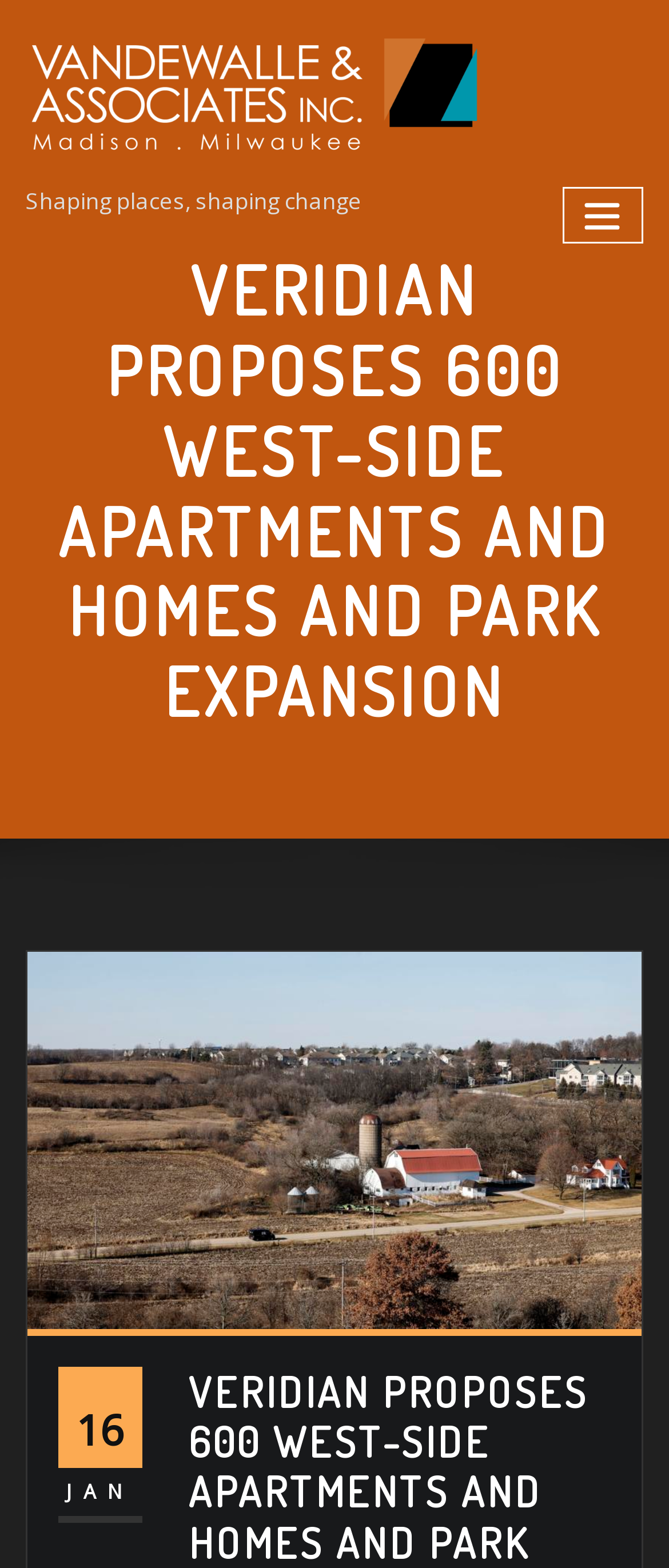What is the tagline of the organization?
Using the image, respond with a single word or phrase.

Shaping places, shaping change